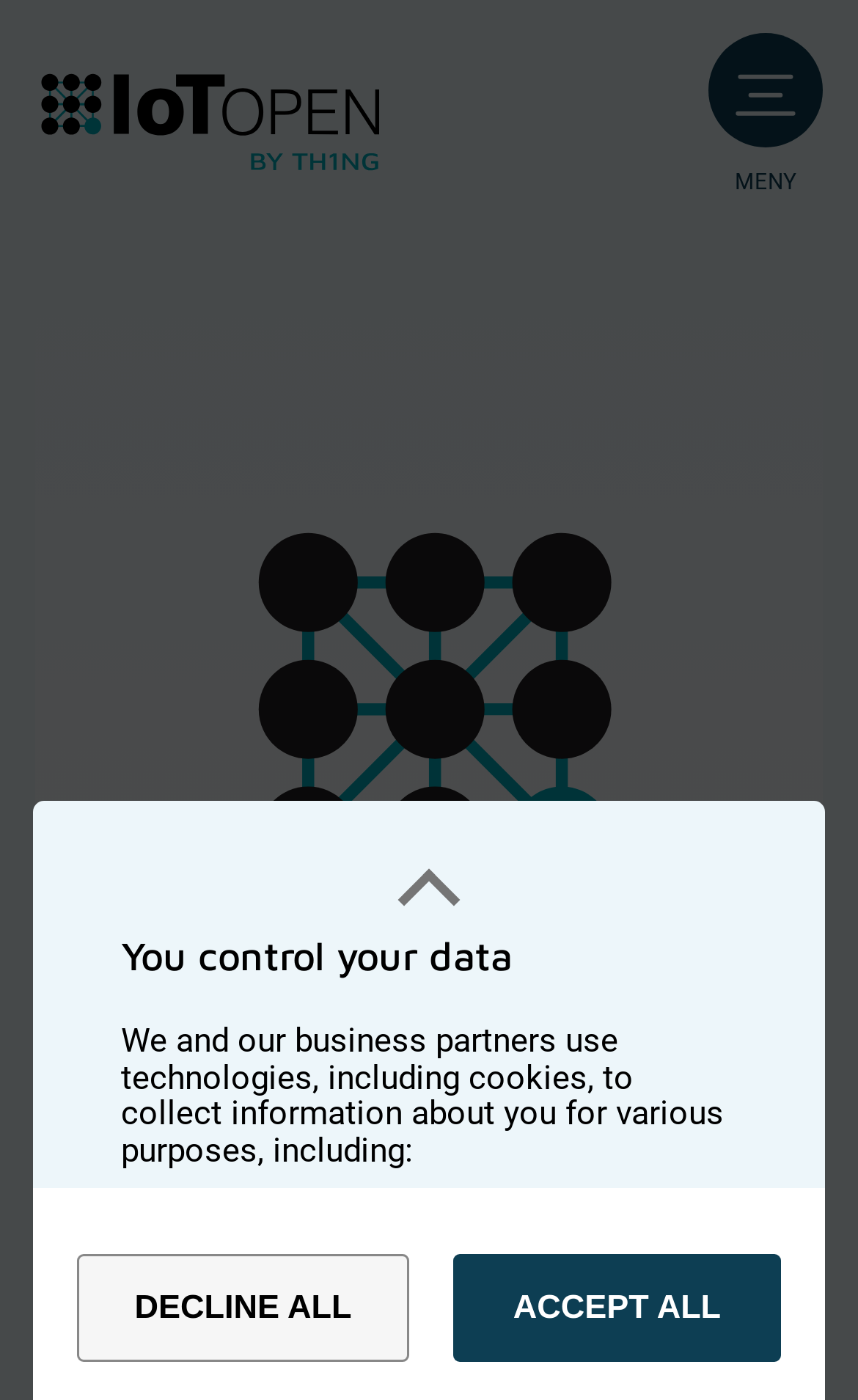How many buttons are on the webpage?
Could you answer the question with a detailed and thorough explanation?

There are three buttons on the webpage: one with the text 'DECLINE ALL', one with the text 'ACCEPT ALL', and one without any text.